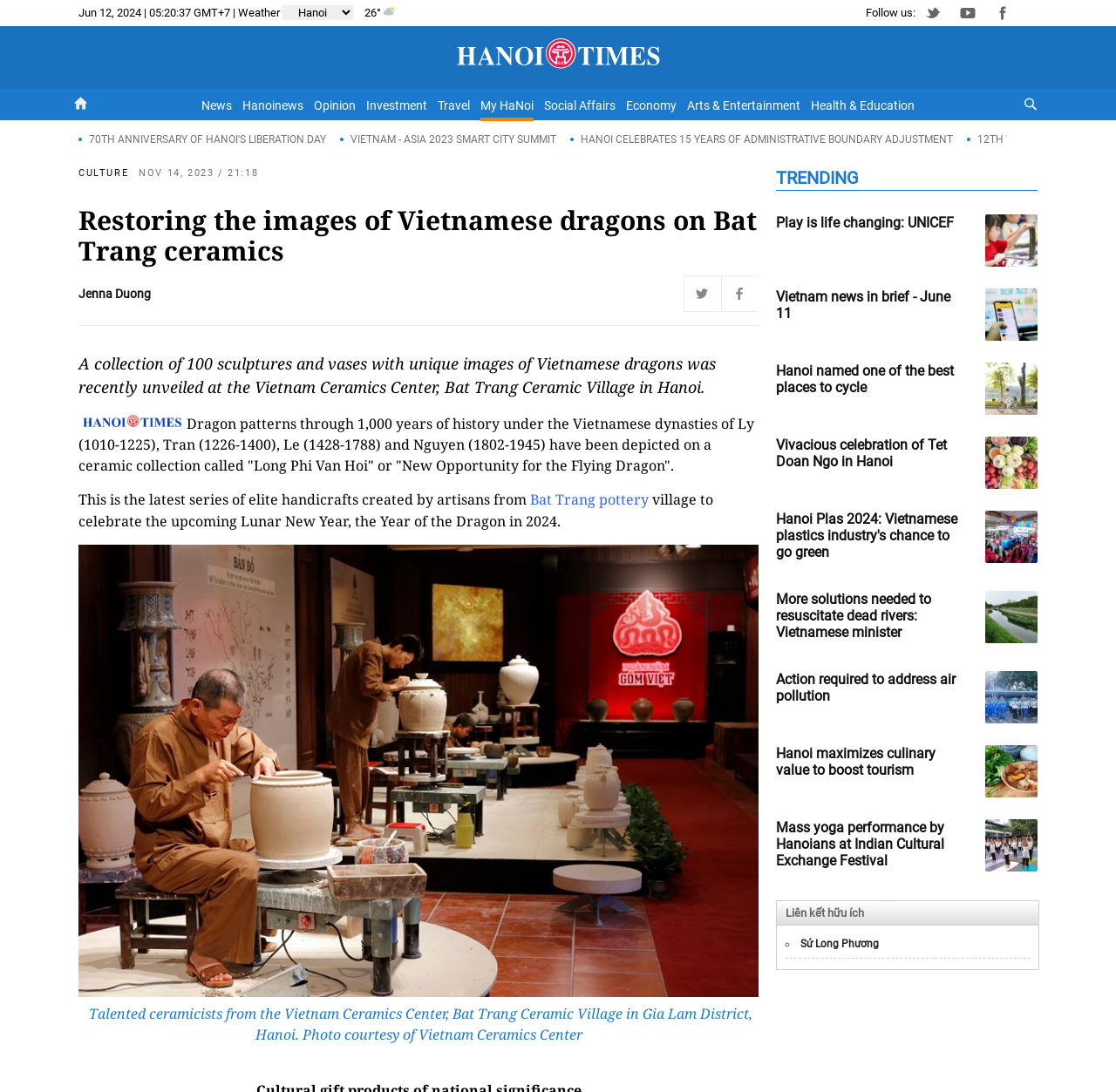Provide the bounding box coordinates of the HTML element described as: "Sites hosted by us". The bounding box coordinates should be four float numbers between 0 and 1, i.e., [left, top, right, bottom].

None